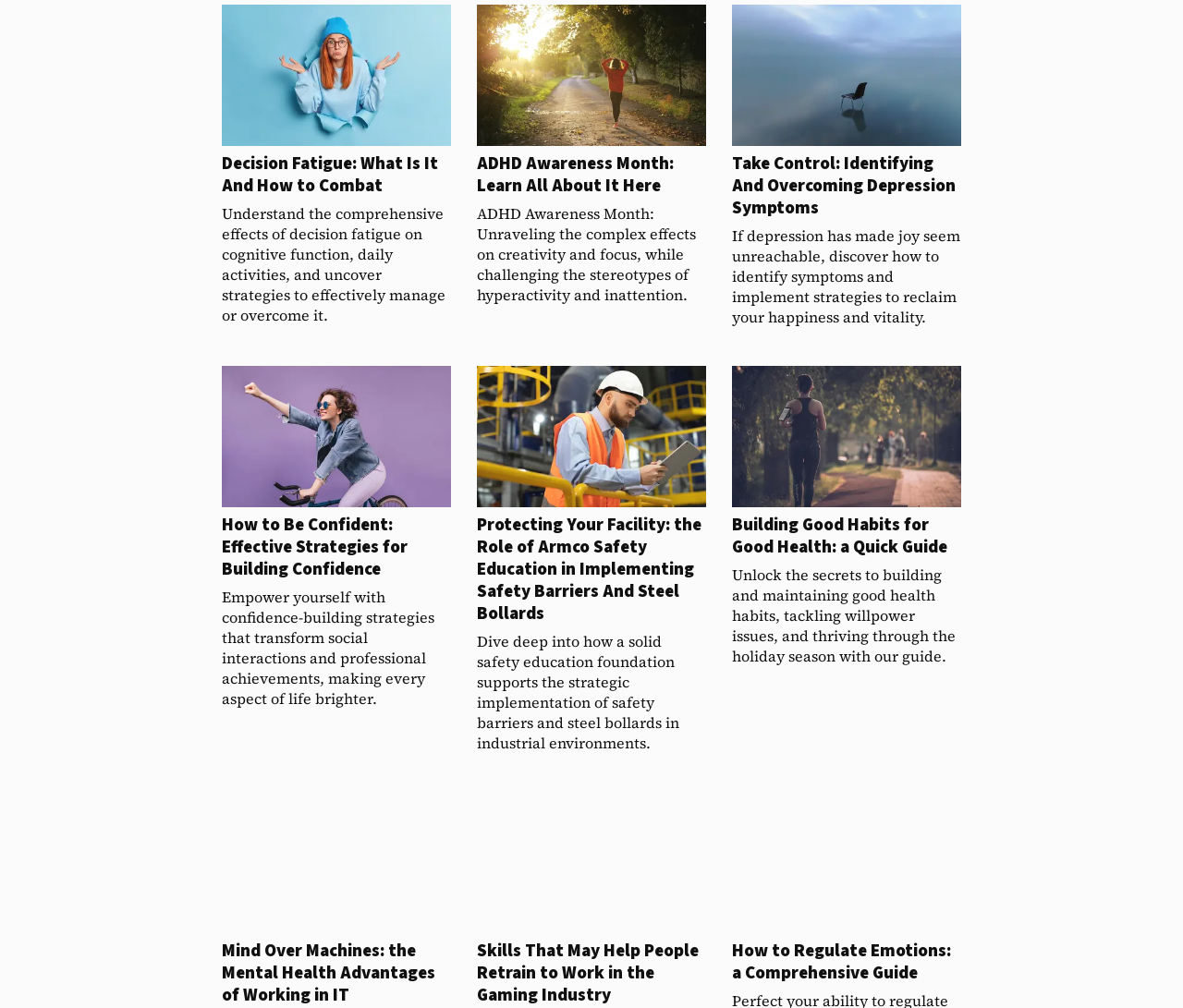What is the position of the image of a woman in black tank top and black pants walking on sidewalk during daytime?
Can you provide an in-depth and detailed response to the question?

The image of a woman in black tank top and black pants walking on sidewalk during daytime has a bounding box coordinate of [0.619, 0.363, 0.812, 0.503], which indicates that it is located below the third link on the webpage.